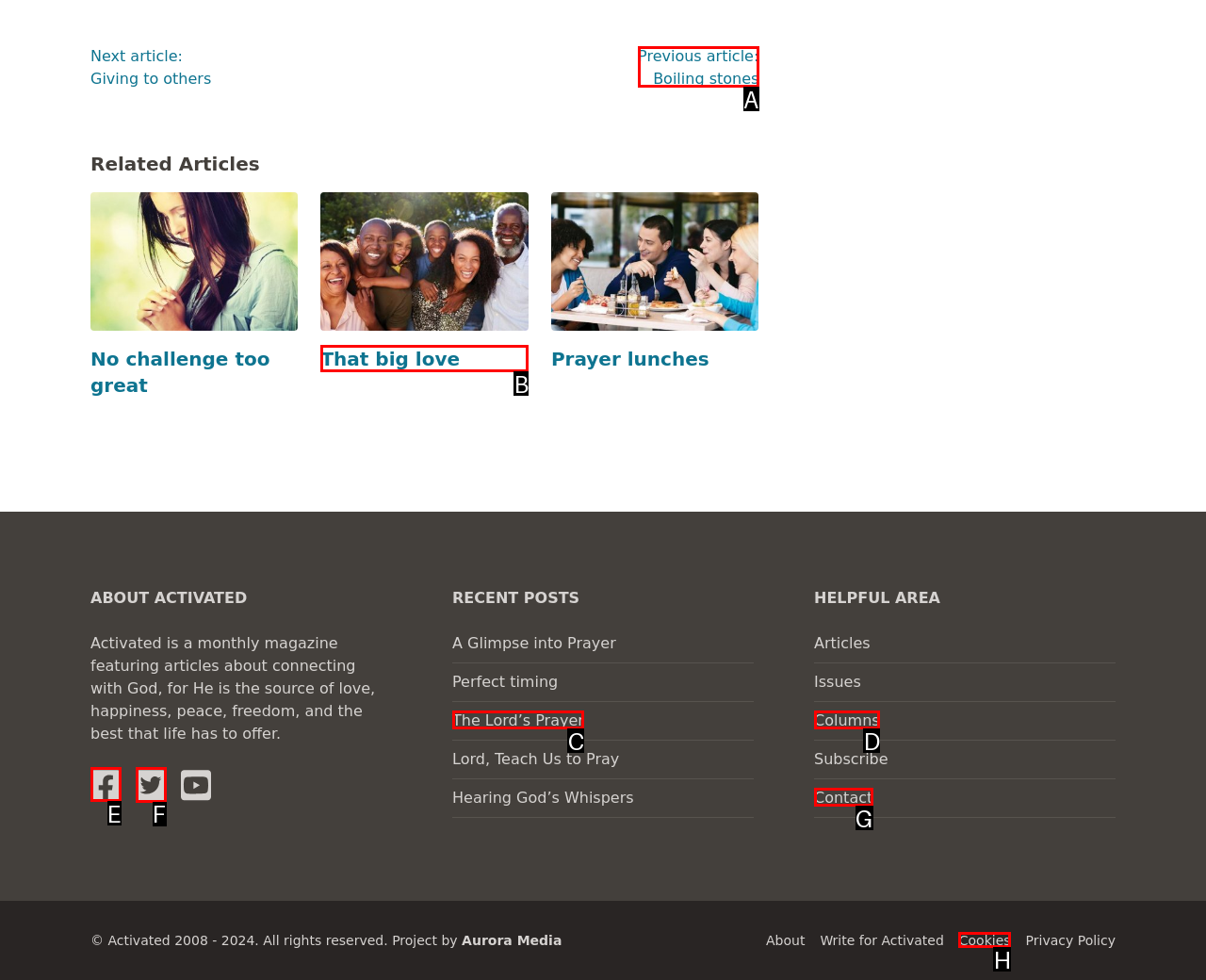Select the correct option from the given choices to perform this task: Visit Activated Facebook page. Provide the letter of that option.

E